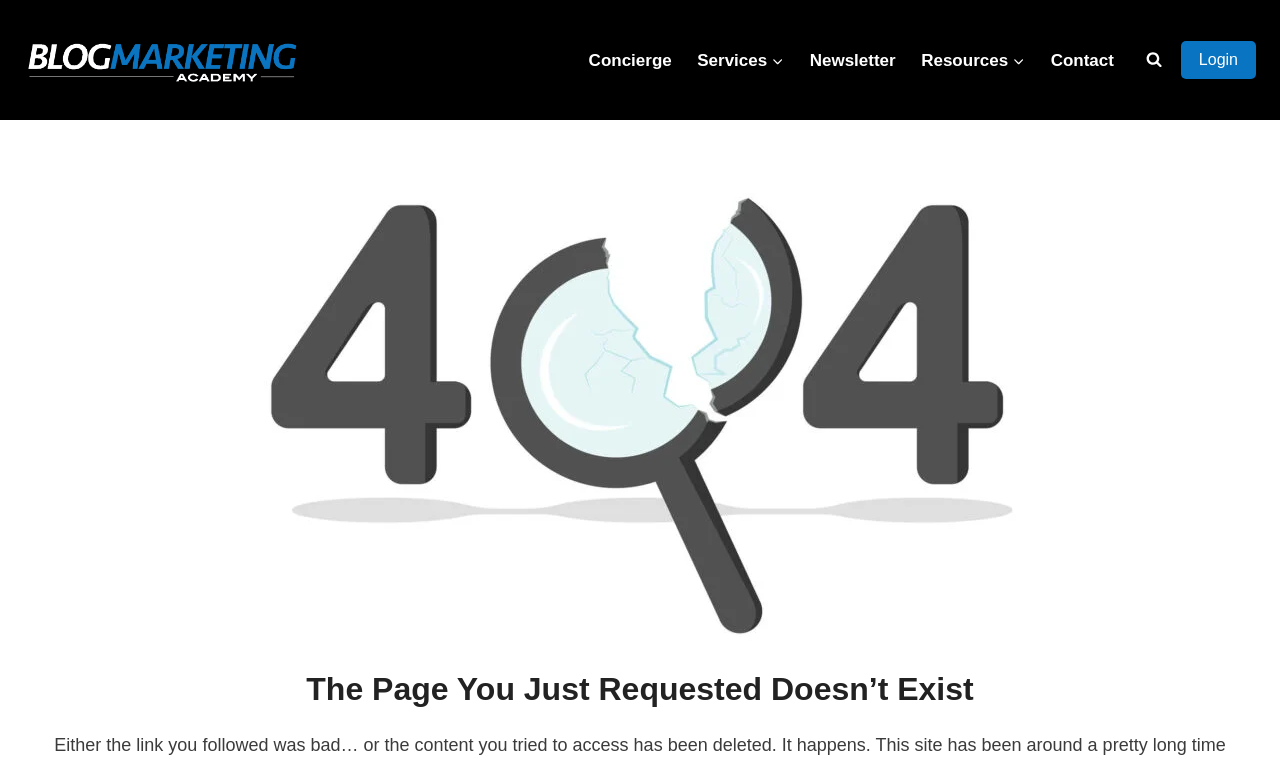Respond to the question below with a single word or phrase: What is the topic of the page that doesn't exist?

Unknown